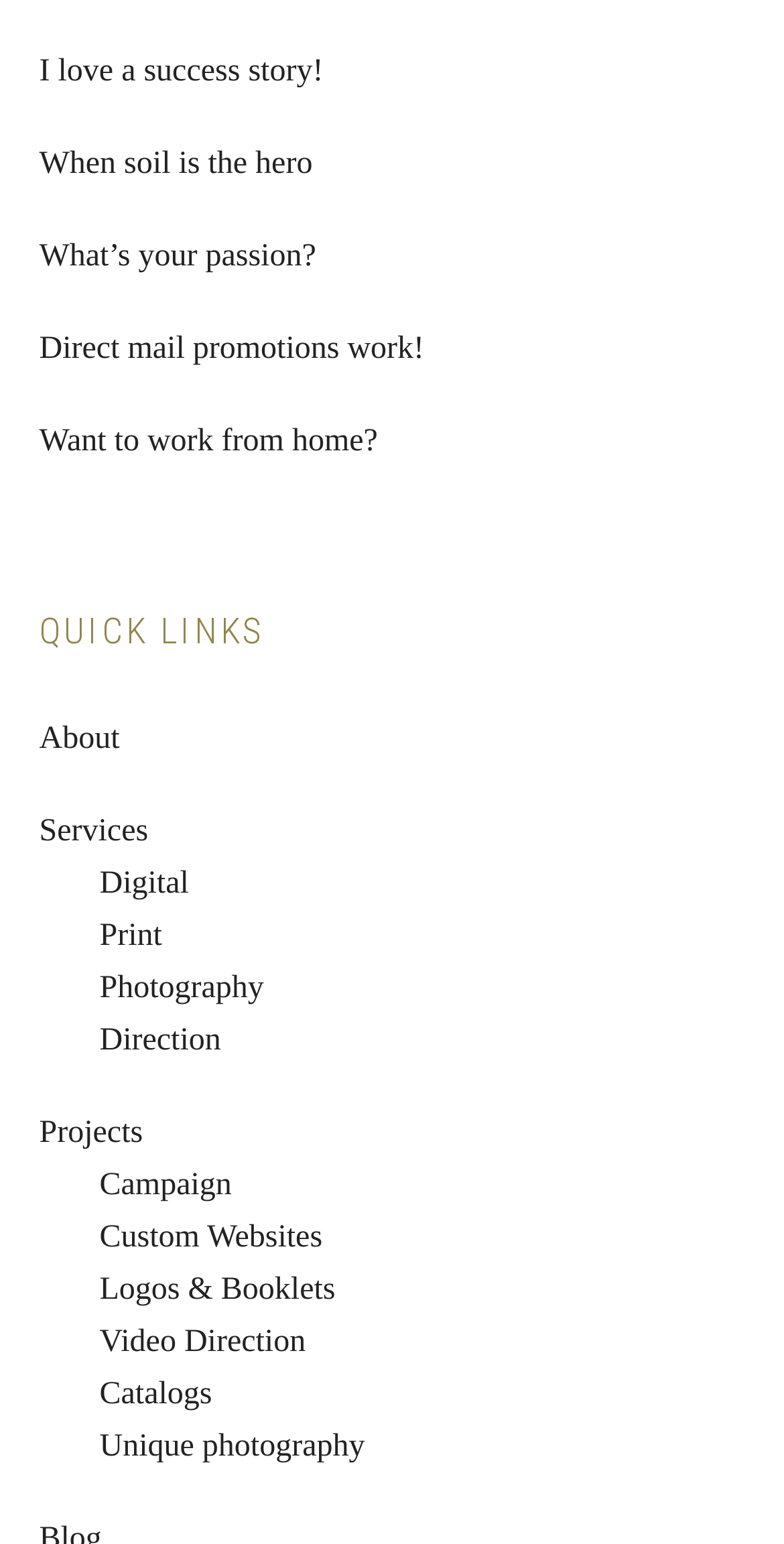Provide the bounding box coordinates in the format (top-left x, top-left y, bottom-right x, bottom-right y). All values are floating point numbers between 0 and 1. Determine the bounding box coordinate of the UI element described as: When soil is the hero

[0.05, 0.095, 0.399, 0.117]